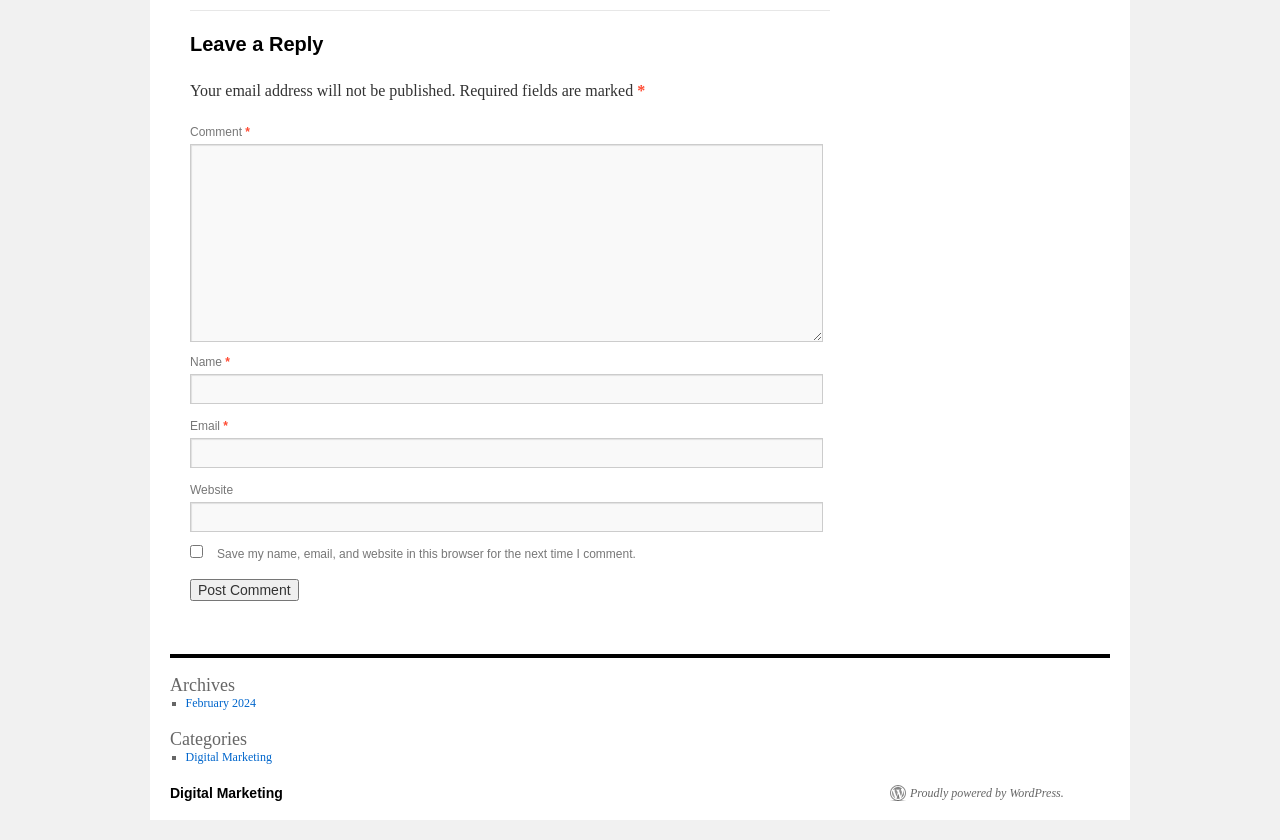Identify the bounding box coordinates of the area you need to click to perform the following instruction: "Visit Archives".

[0.145, 0.829, 0.2, 0.846]